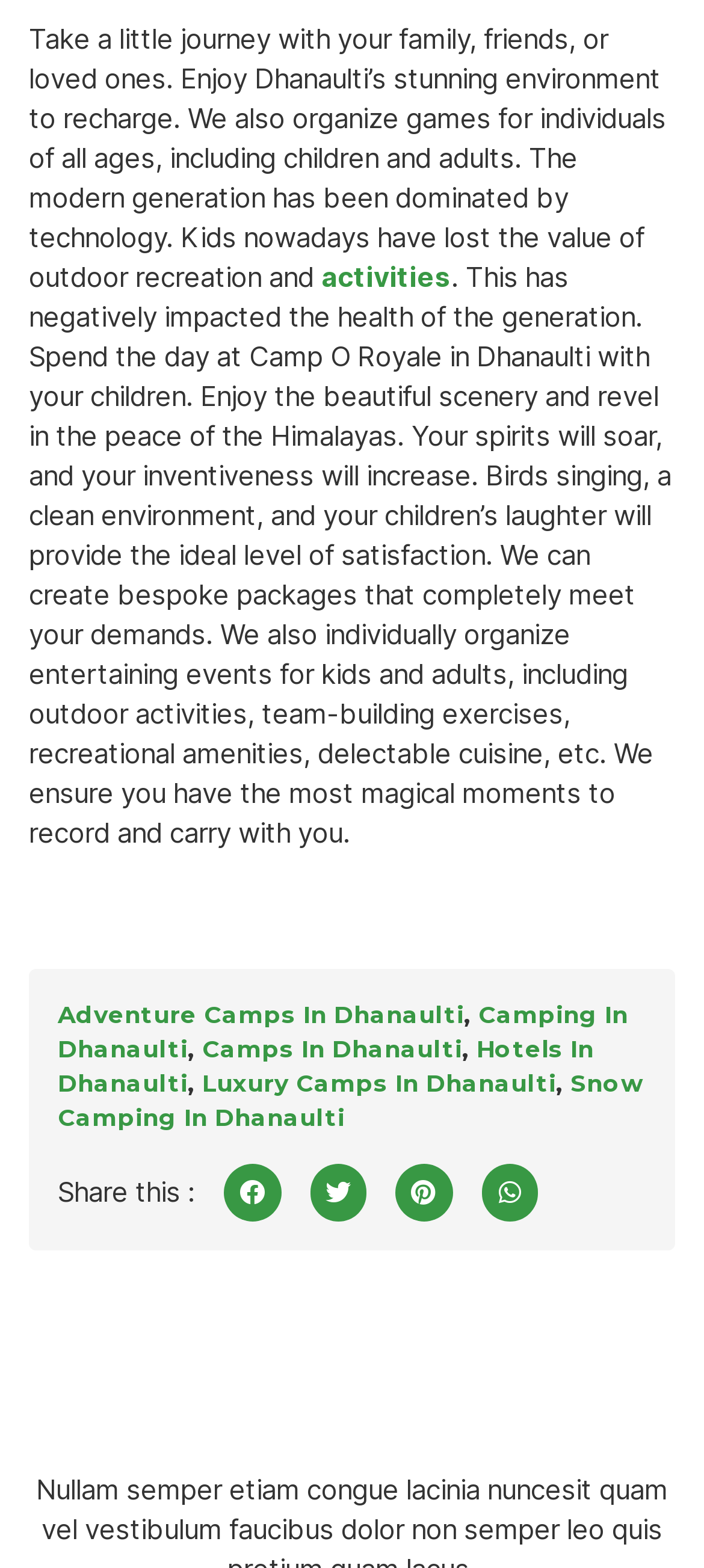What is the location of Camp O Royale?
Based on the content of the image, thoroughly explain and answer the question.

The location of Camp O Royale is mentioned as Dhanaulti, which is a hill station in the Himalayas, as evident from the text, 'Spend the day at Camp O Royale in Dhanaulti with your children.'